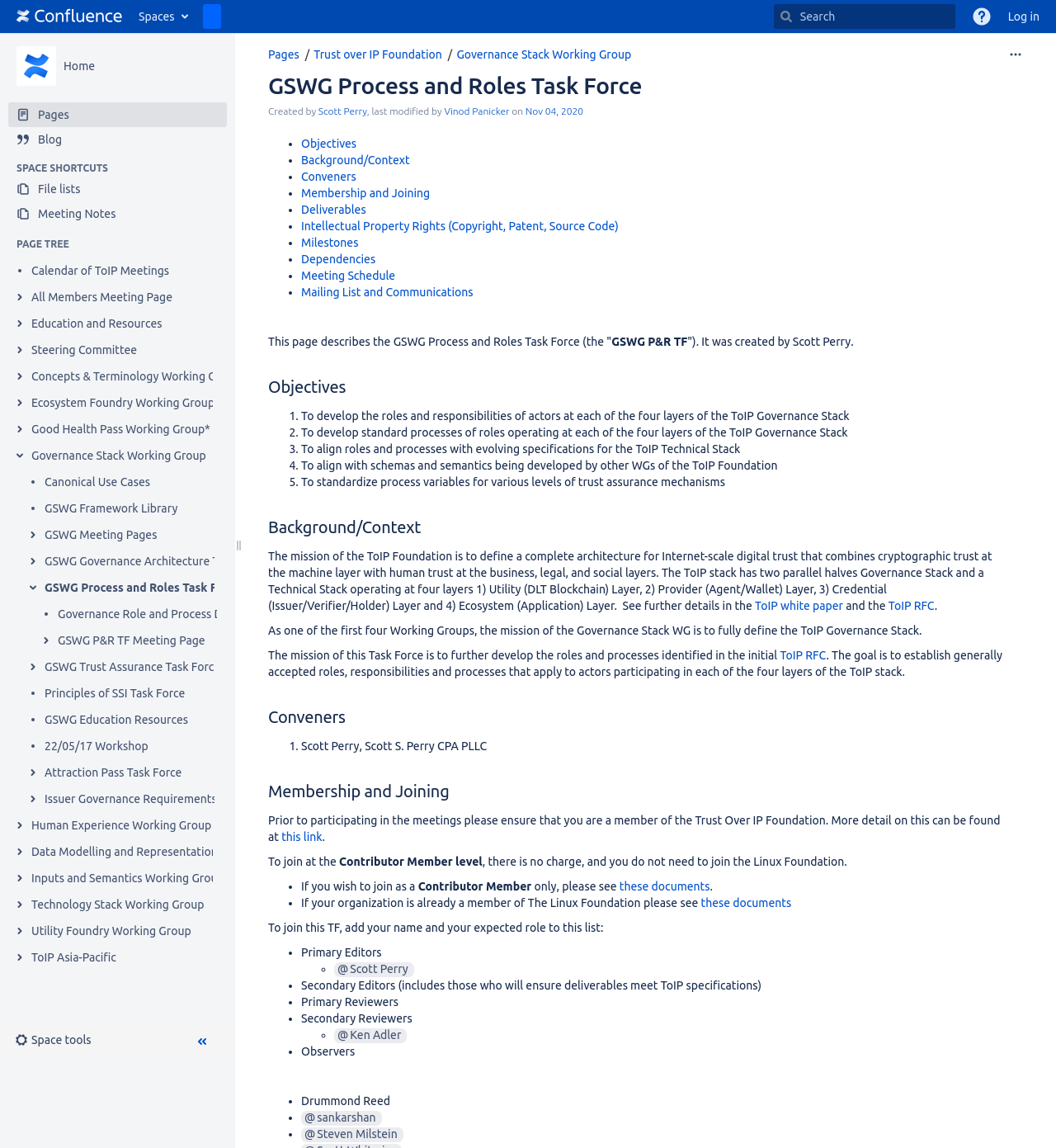Determine the bounding box coordinates of the clickable region to carry out the instruction: "Create a new page".

[0.192, 0.004, 0.209, 0.025]